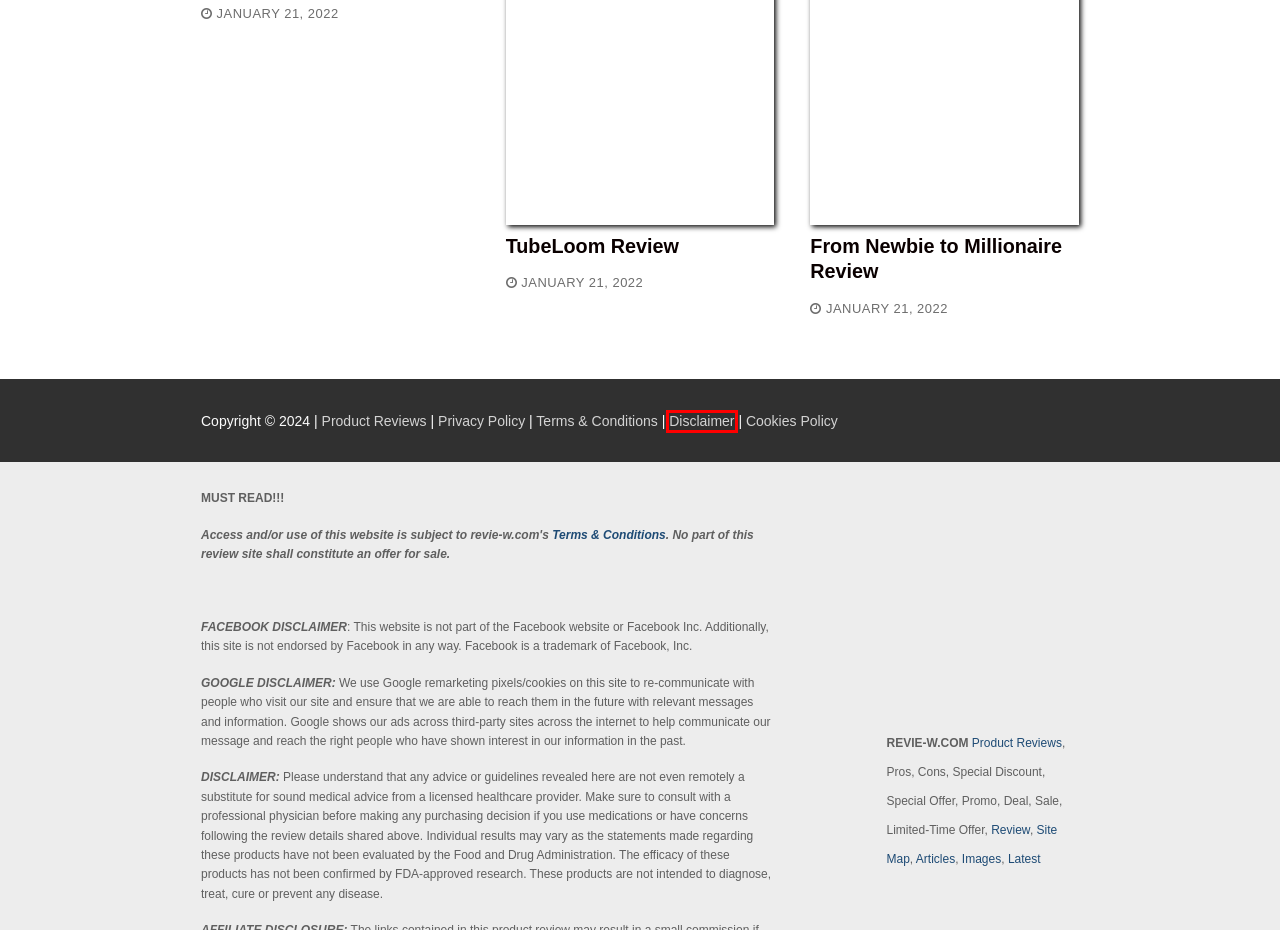Examine the screenshot of a webpage featuring a red bounding box and identify the best matching webpage description for the new page that results from clicking the element within the box. Here are the options:
A. Privacy Policy – Offer
B. Terms and Conditions – Offer
C. Disclaimer & Affiliate Disclosure – Offer
D. Internet Marketing – Offer
E. Review – Offer
F. Offer – Offer
G. TubeLoom Review – Offer
H. Cookies Policy – Offer

C